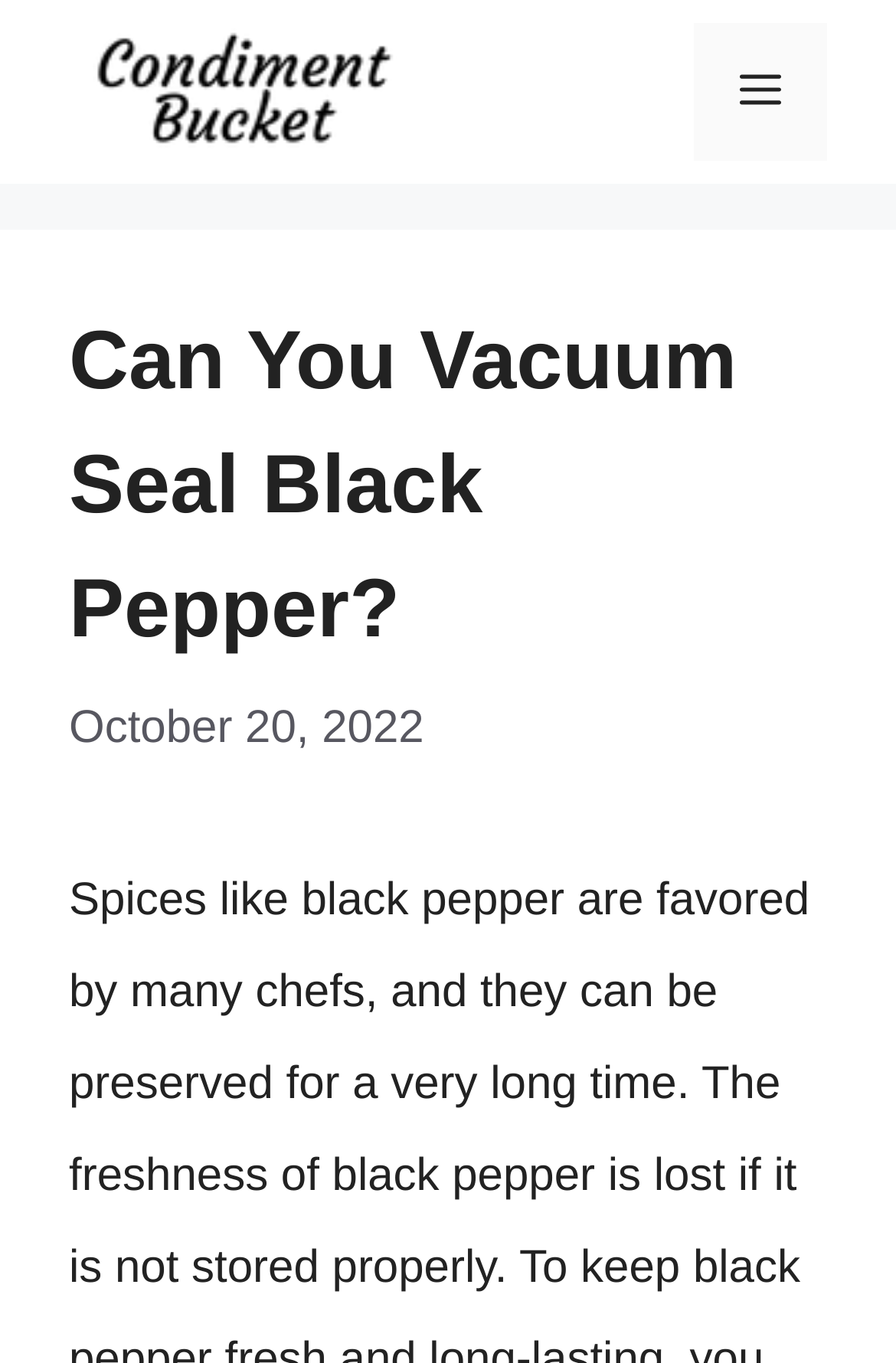Answer the question below with a single word or a brief phrase: 
What is the date of the article?

October 20, 2022